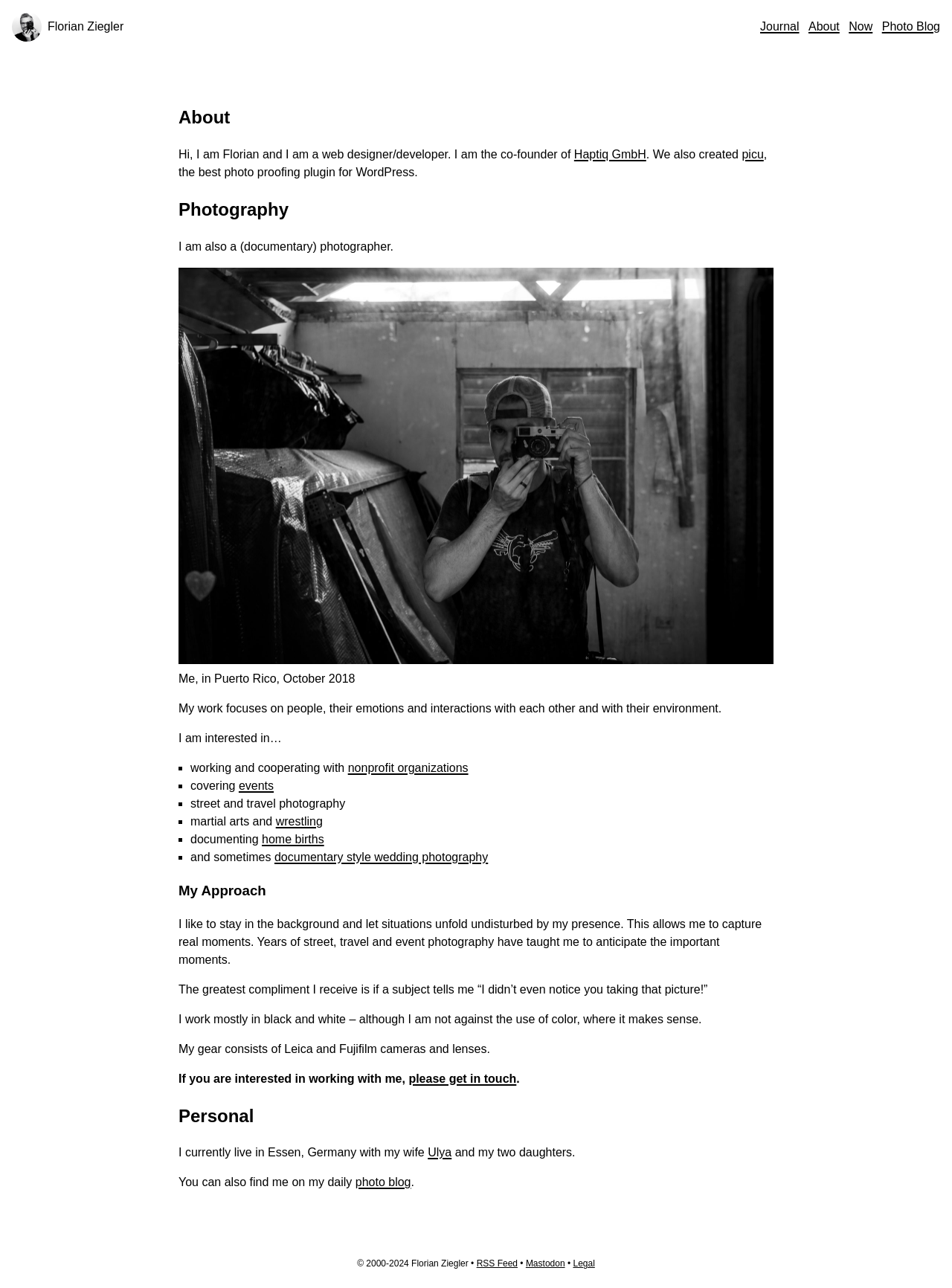Locate the bounding box coordinates of the clickable area to execute the instruction: "Click on the link to learn more about Haptiq GmbH". Provide the coordinates as four float numbers between 0 and 1, represented as [left, top, right, bottom].

[0.603, 0.115, 0.679, 0.125]